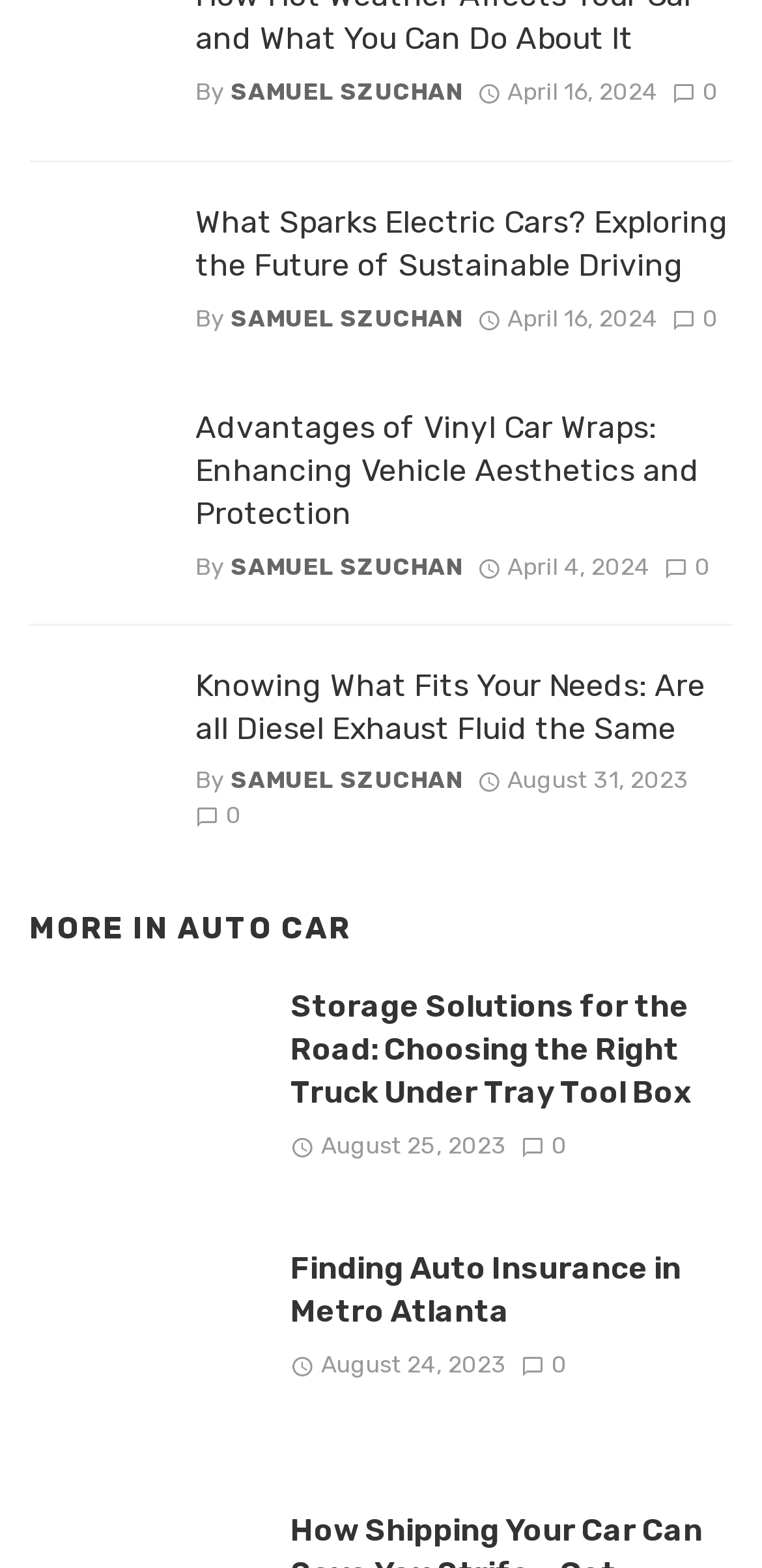Determine the bounding box coordinates of the clickable region to carry out the instruction: "Read article about truck under tray tool box".

[0.038, 0.629, 0.343, 0.74]